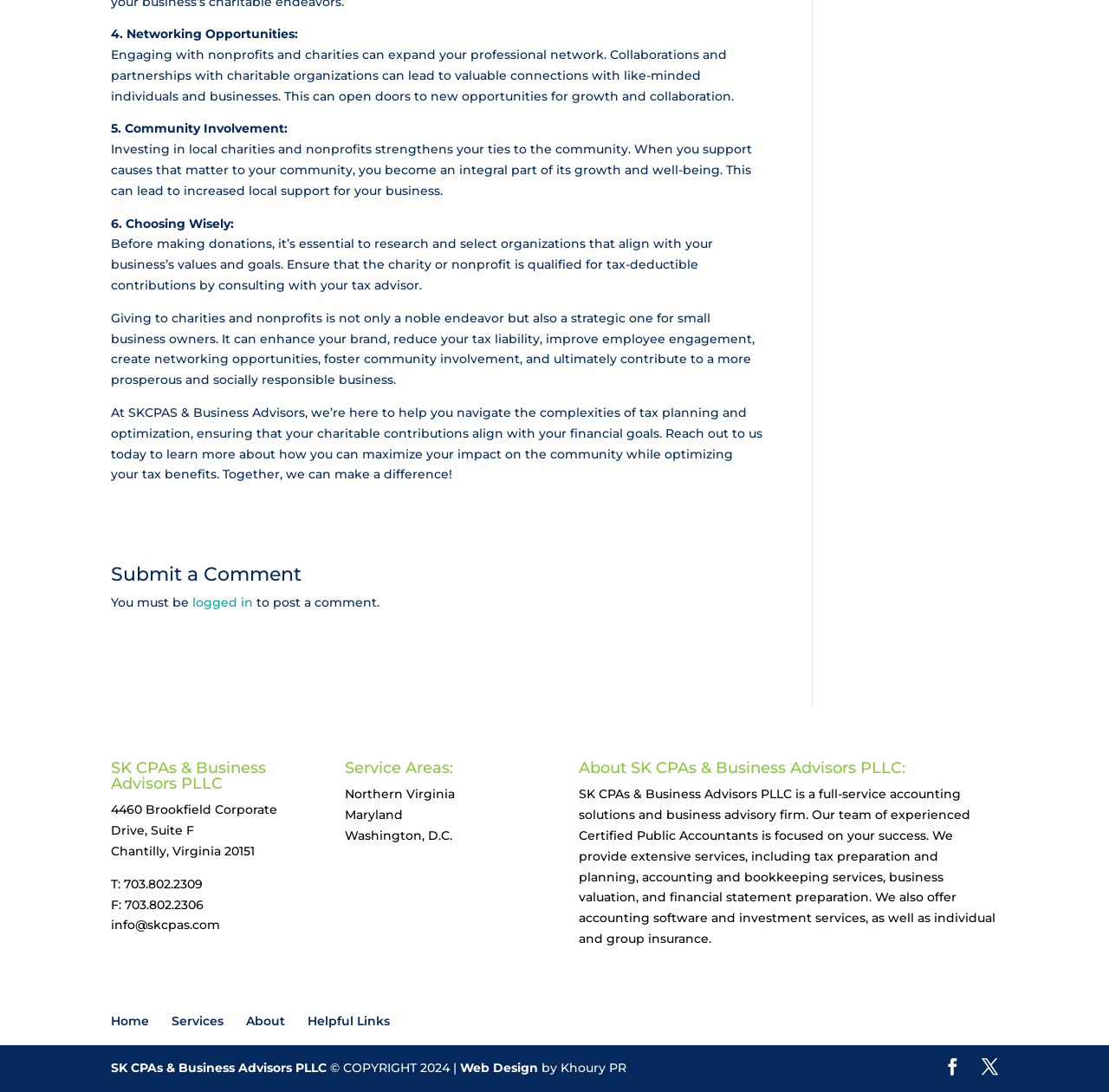Answer the following in one word or a short phrase: 
What is the name of the company?

SK CPAs & Business Advisors PLLC